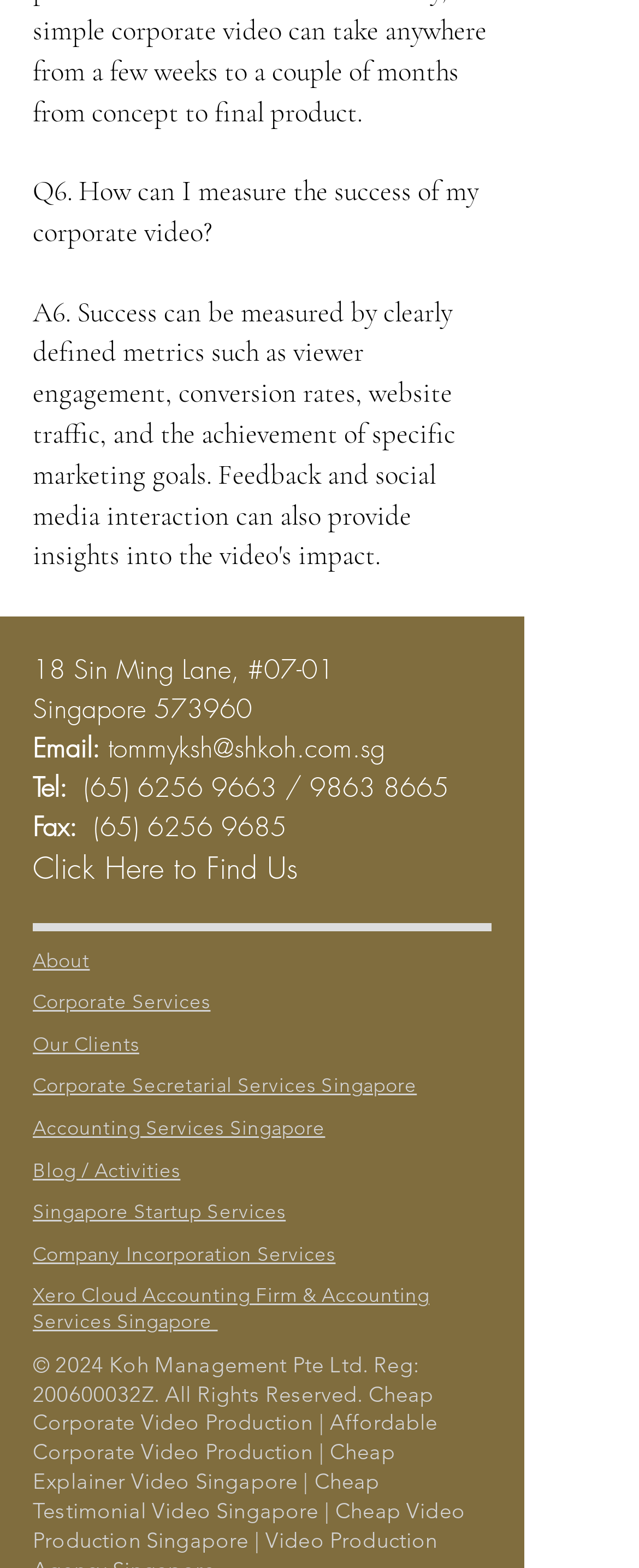Please provide a one-word or phrase answer to the question: 
How many phone numbers are listed on the webpage?

2